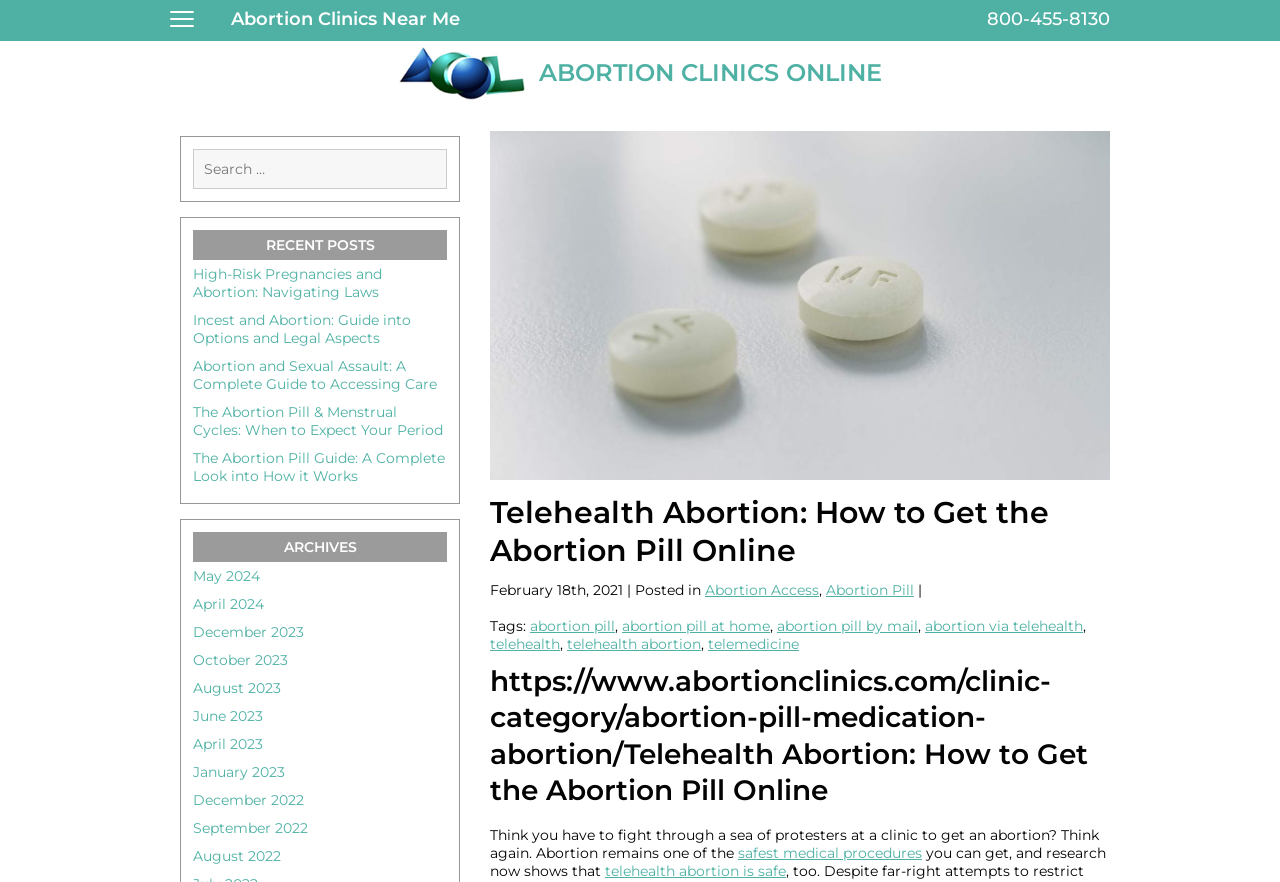Can you find the bounding box coordinates for the element to click on to achieve the instruction: "Call the abortion hotline"?

[0.771, 0.009, 0.867, 0.034]